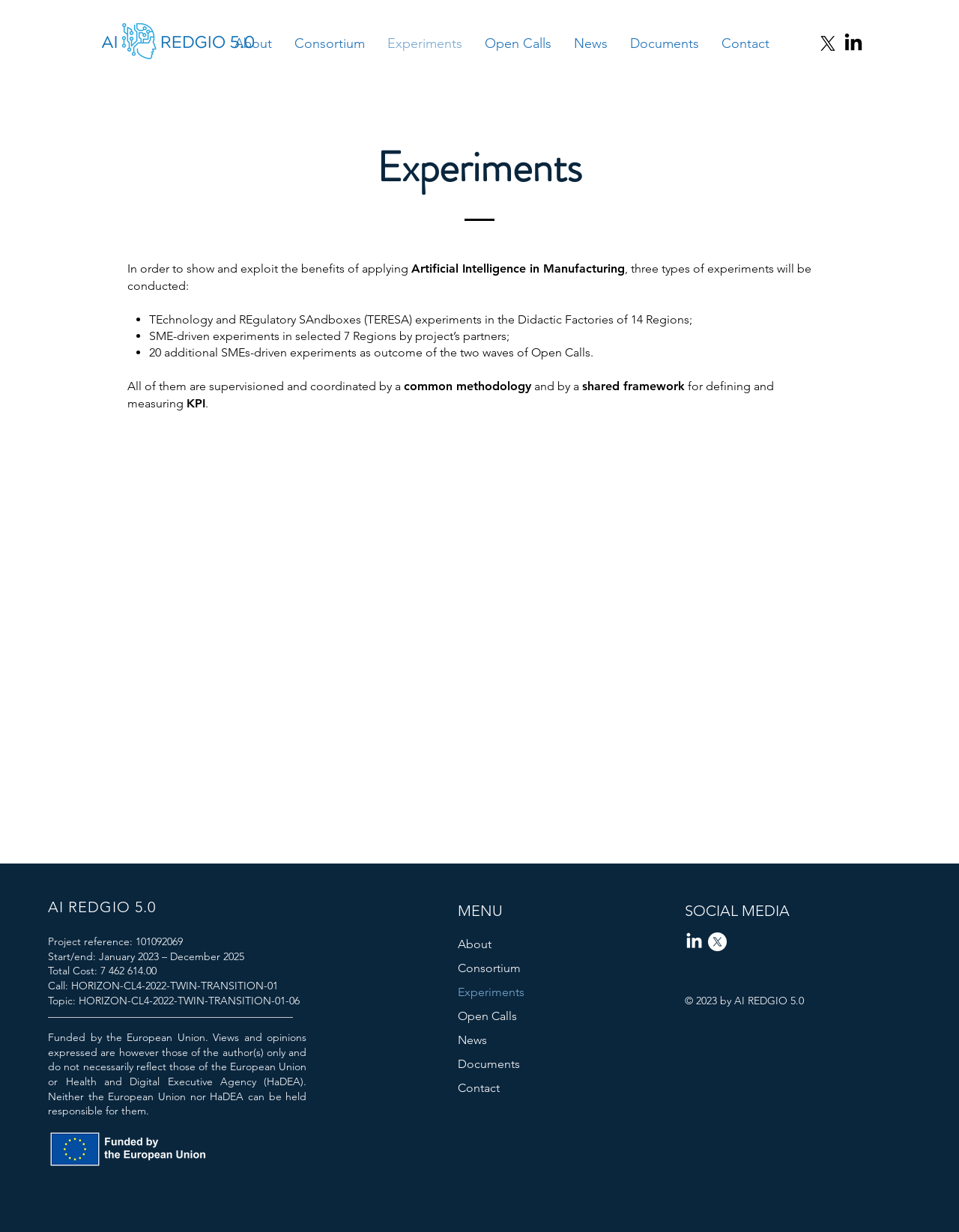Identify the bounding box of the HTML element described as: "Documents".

[0.478, 0.854, 0.624, 0.874]